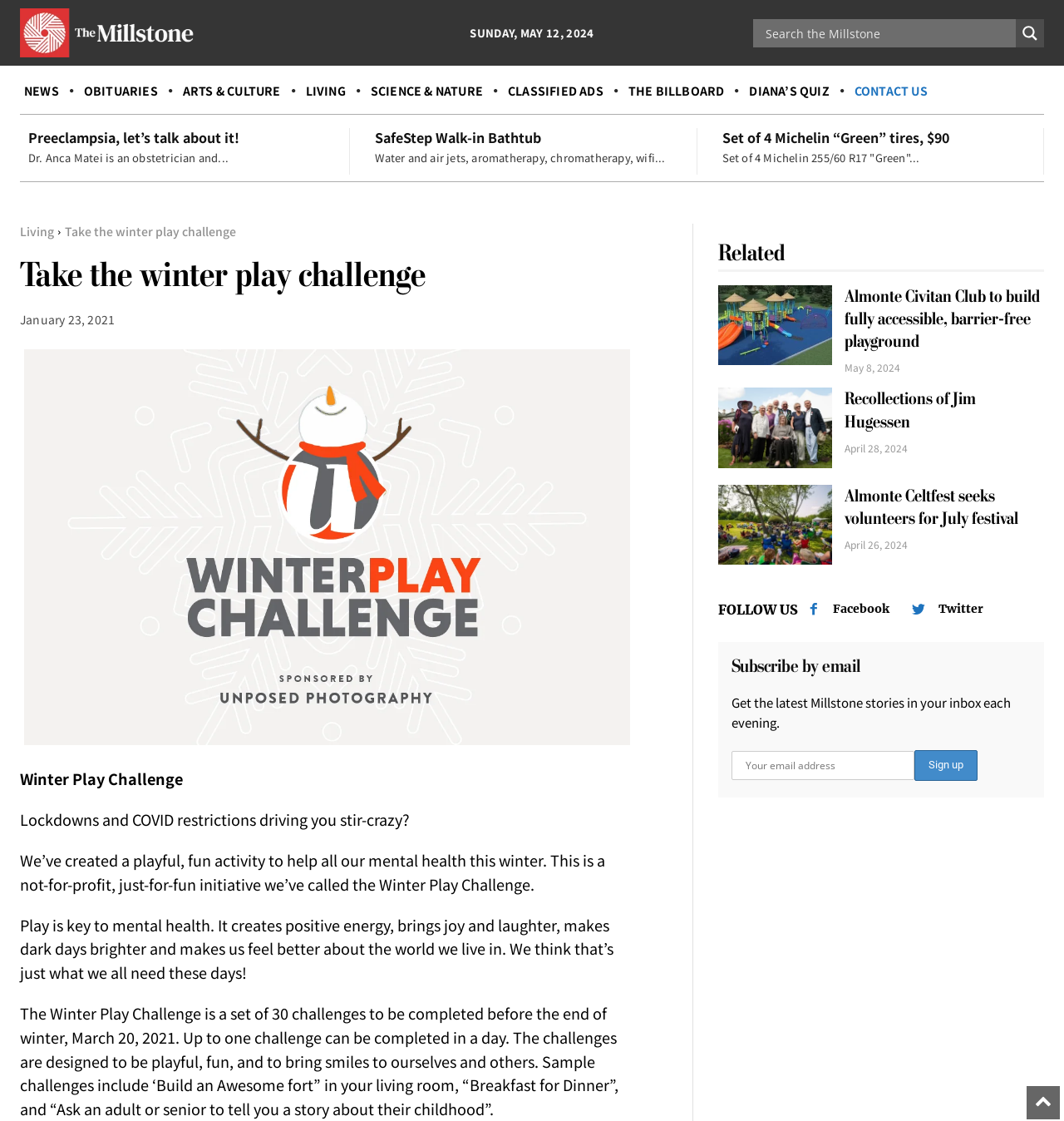Please identify the bounding box coordinates of the region to click in order to complete the task: "Subscribe by email". The coordinates must be four float numbers between 0 and 1, specified as [left, top, right, bottom].

[0.687, 0.582, 0.973, 0.608]